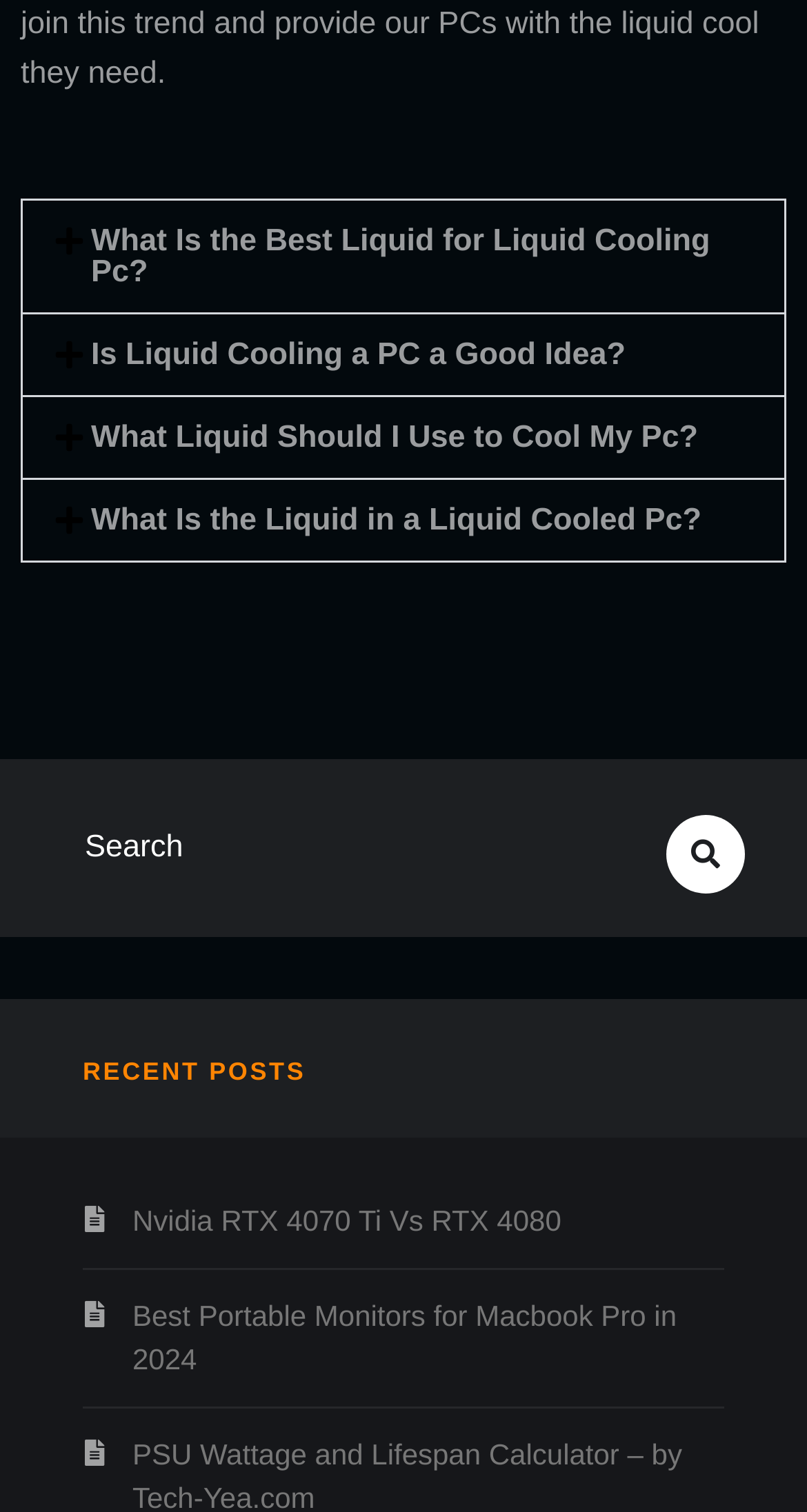Based on the image, please respond to the question with as much detail as possible:
What is the topic of the second recent post?

I looked at the second link element below the 'RECENT POSTS' heading and found the text 'Best Portable Monitors for Macbook Pro in 2024', which is the topic of the second recent post.